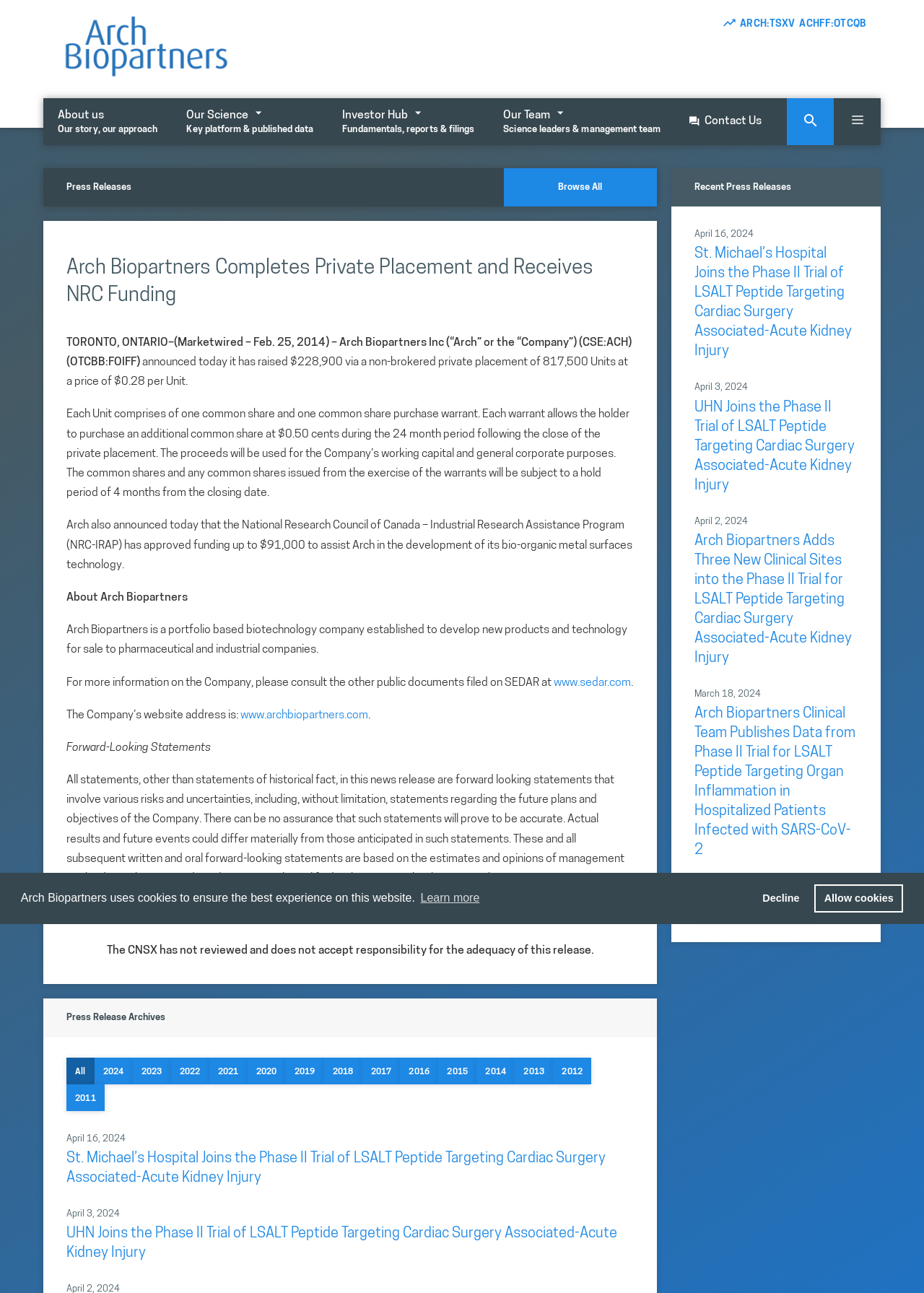Can you specify the bounding box coordinates of the area that needs to be clicked to fulfill the following instruction: "Read more about Arch Biopartners"?

[0.26, 0.549, 0.398, 0.558]